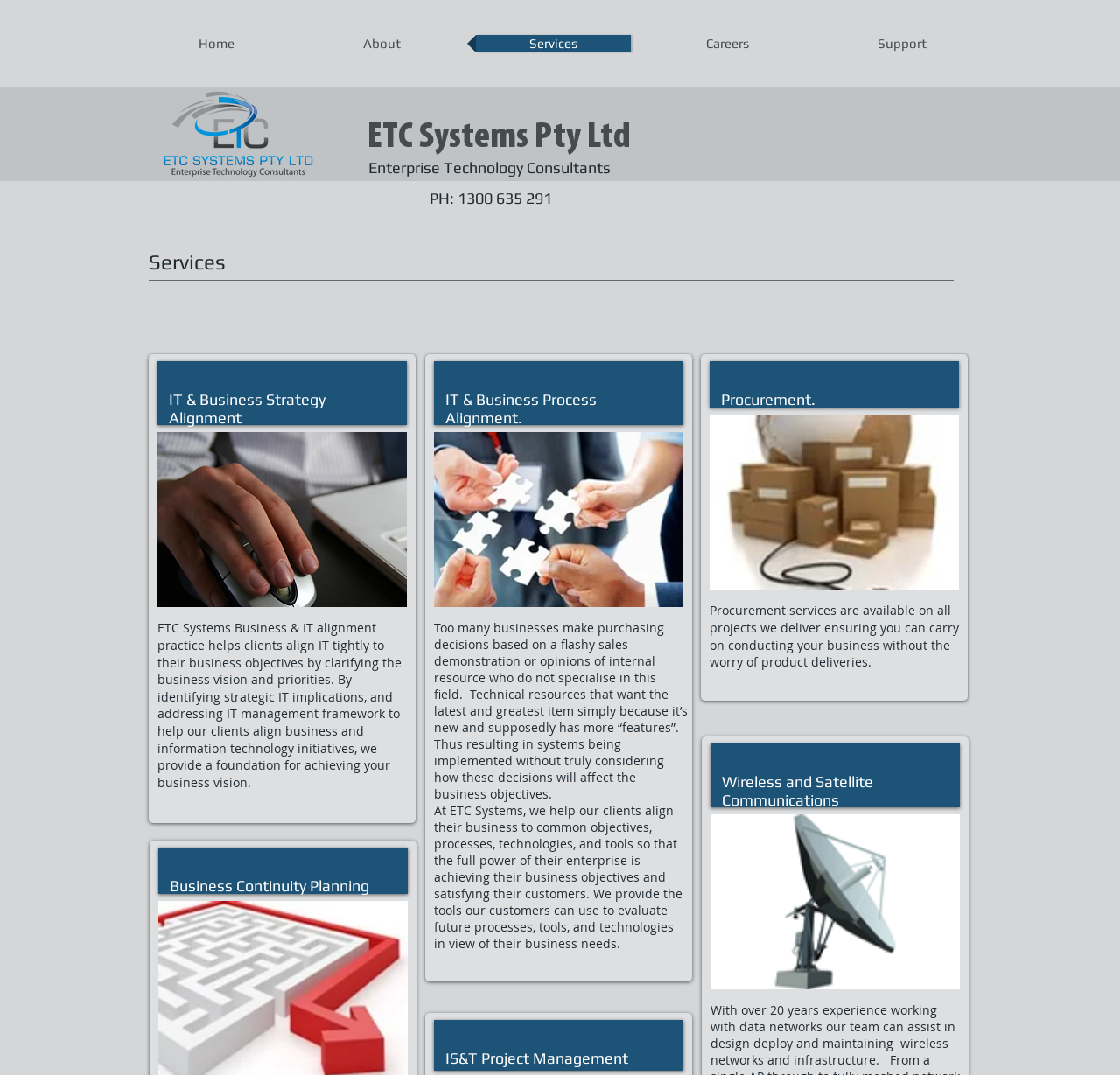What is the image description below the text 'Procurement'?
Please use the image to provide a one-word or short phrase answer.

procurement_med.jpeg